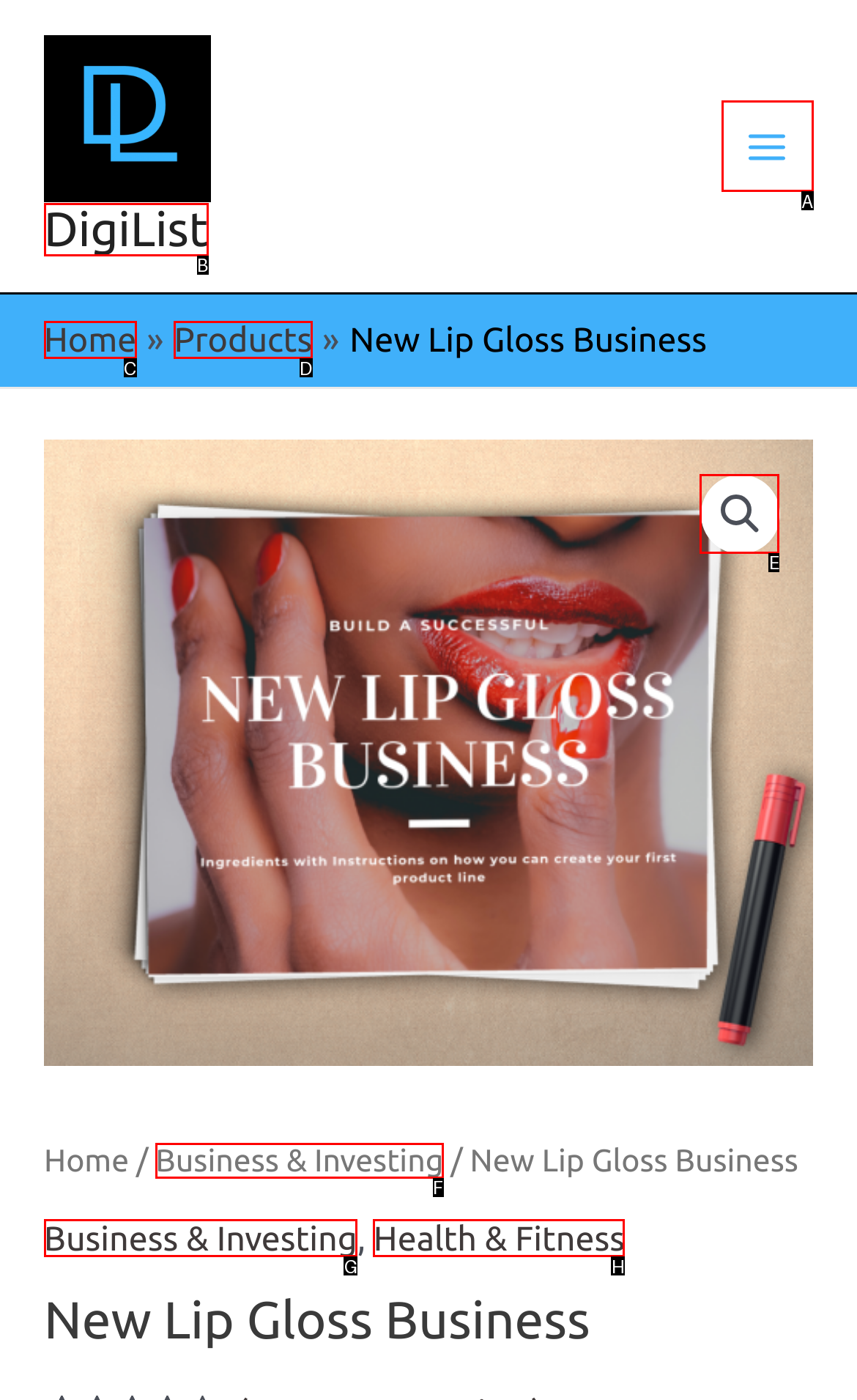To achieve the task: open main menu, which HTML element do you need to click?
Respond with the letter of the correct option from the given choices.

A